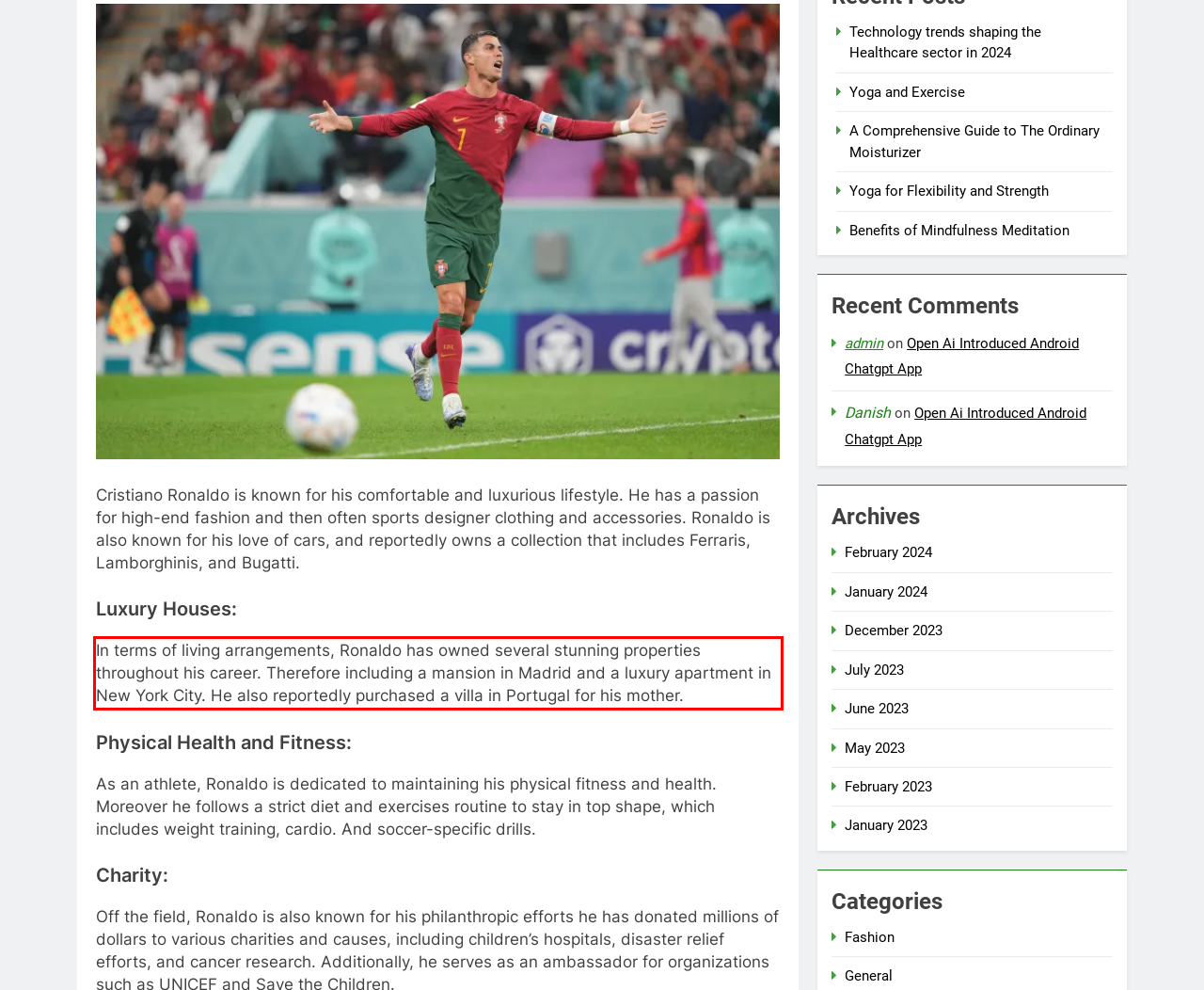With the provided screenshot of a webpage, locate the red bounding box and perform OCR to extract the text content inside it.

In terms of living arrangements, Ronaldo has owned several stunning properties throughout his career. Therefore including a mansion in Madrid and a luxury apartment in New York City. He also reportedly purchased a villa in Portugal for his mother.